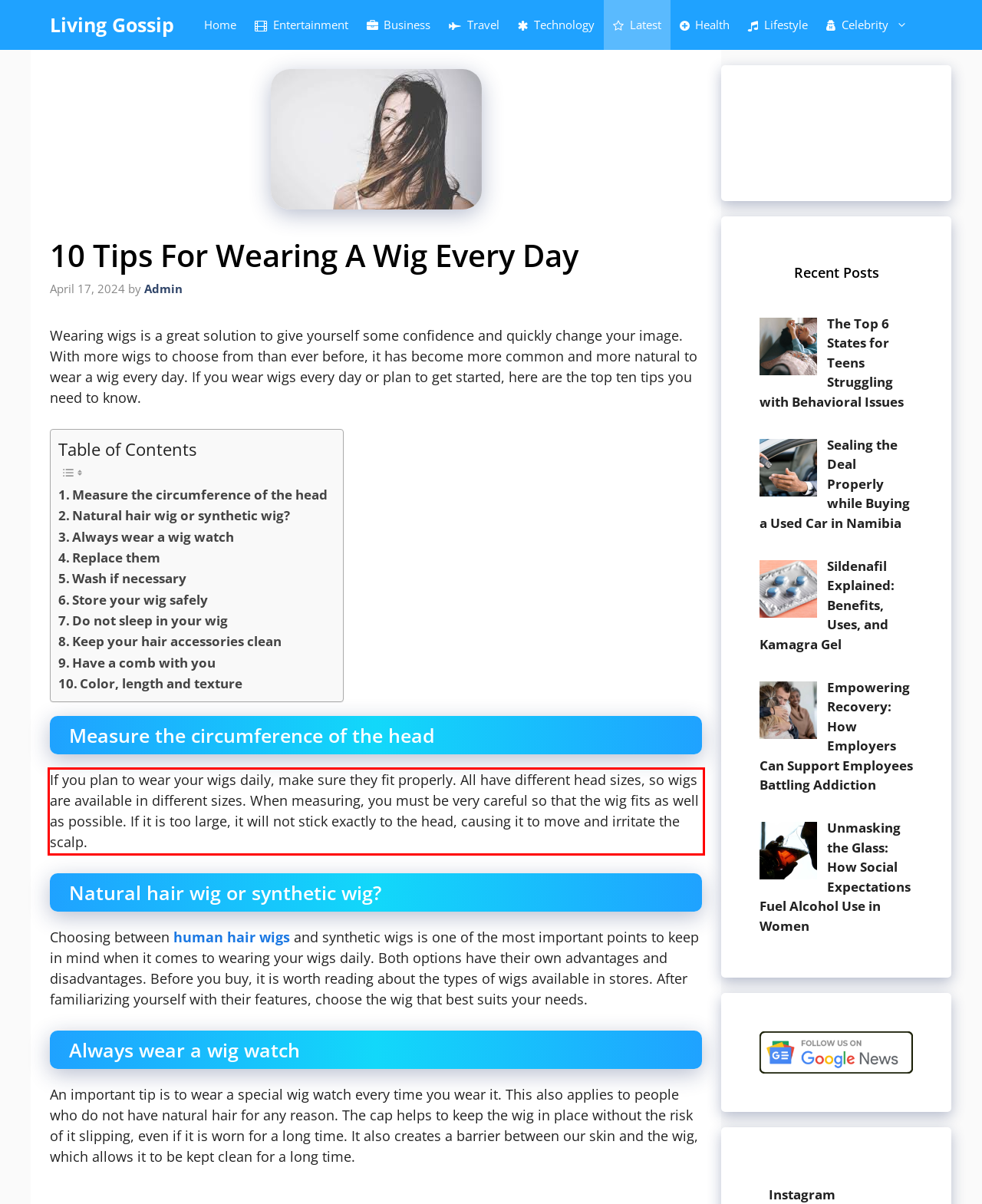Examine the webpage screenshot and use OCR to obtain the text inside the red bounding box.

If you plan to wear your wigs daily, make sure they fit properly. All have different head sizes, so wigs are available in different sizes. When measuring, you must be very careful so that the wig fits as well as possible. If it is too large, it will not stick exactly to the head, causing it to move and irritate the scalp.